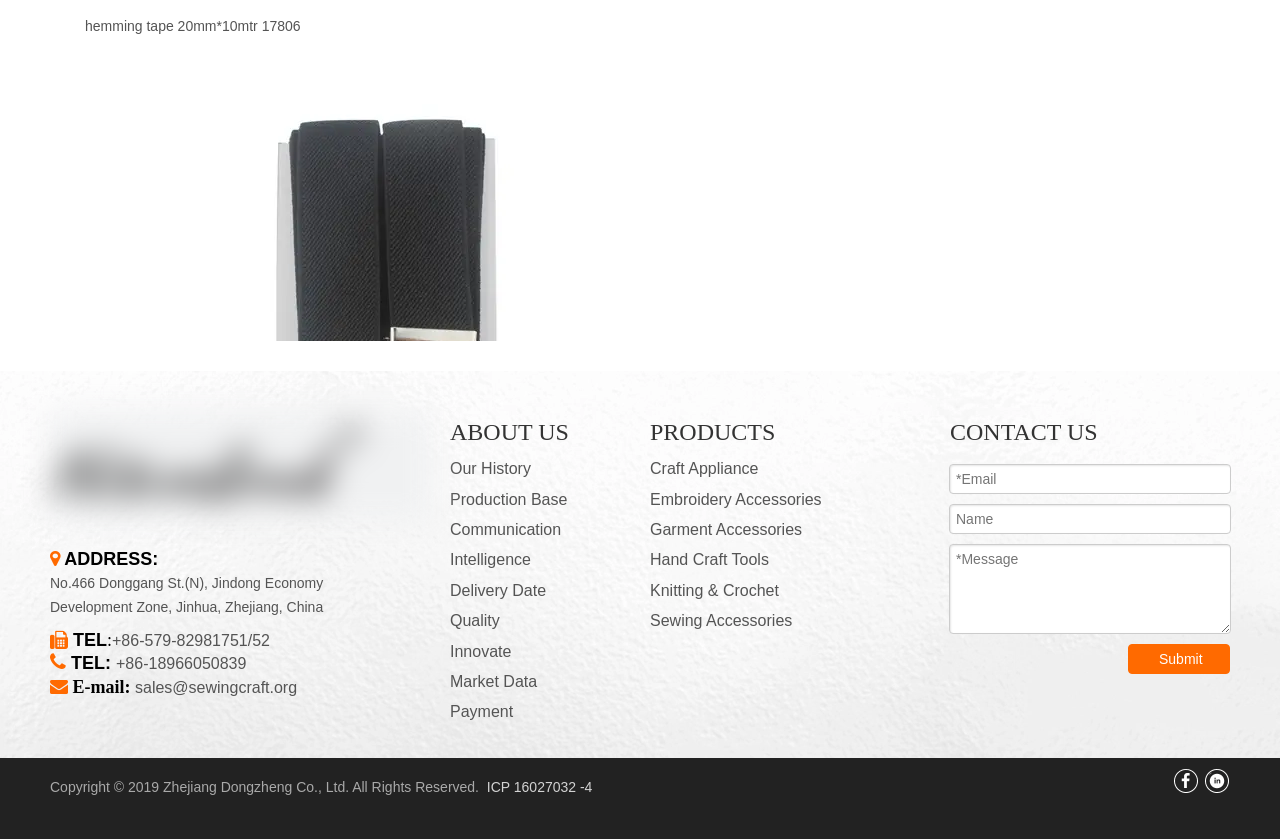Highlight the bounding box coordinates of the region I should click on to meet the following instruction: "View the 'Our History' page".

[0.352, 0.548, 0.415, 0.569]